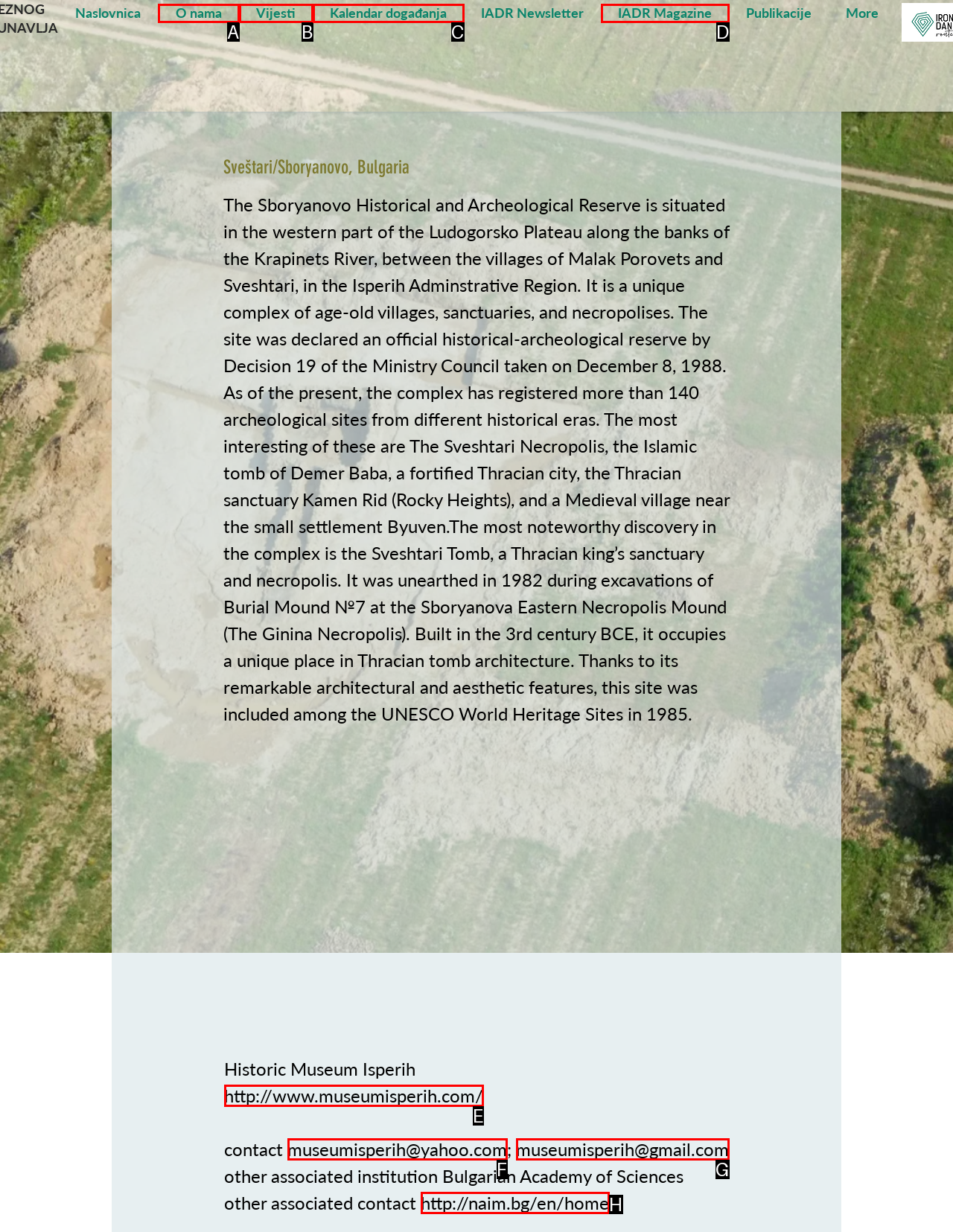Given the description: IADR Magazine, pick the option that matches best and answer with the corresponding letter directly.

D